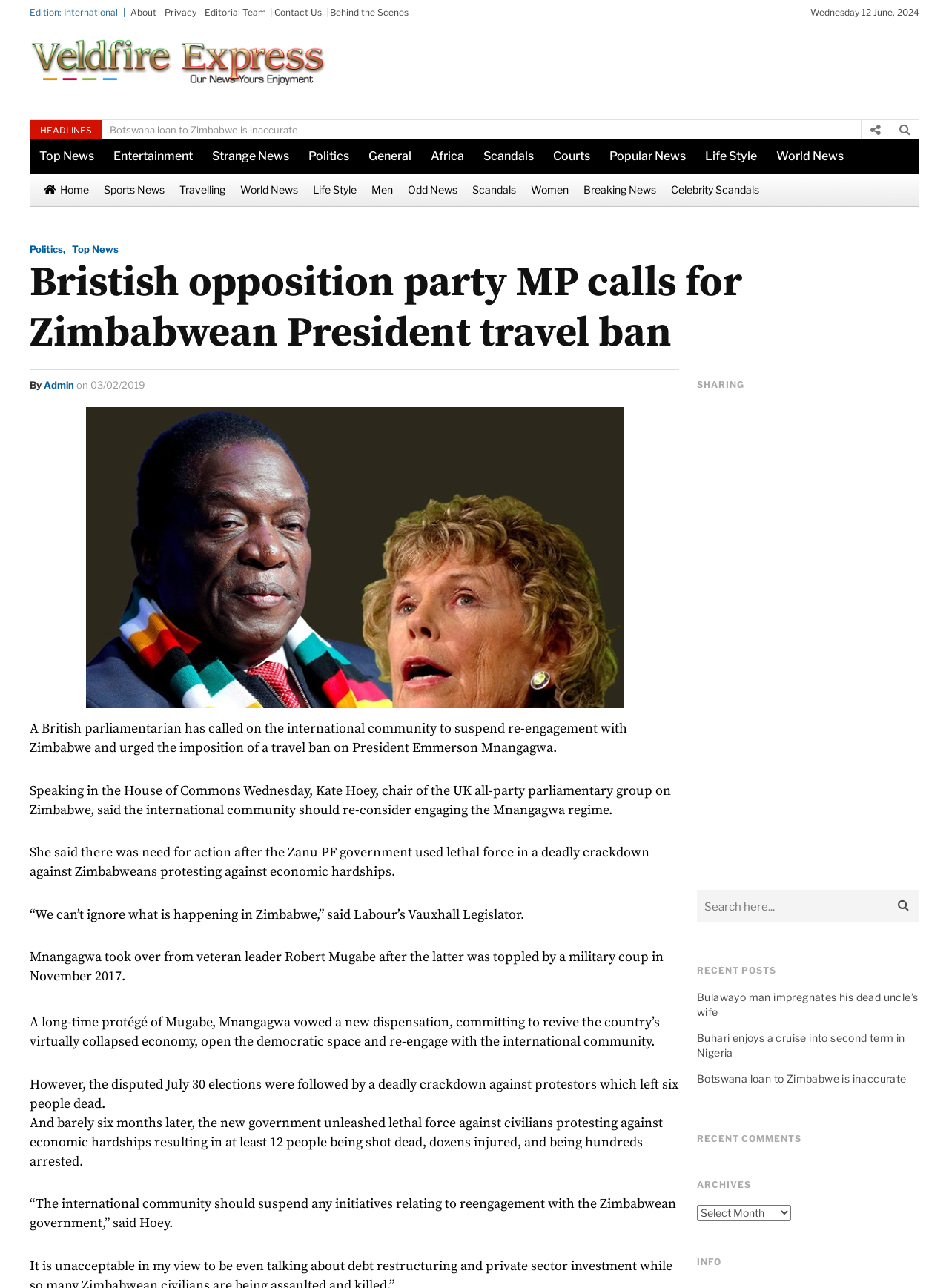Using the image as a reference, answer the following question in as much detail as possible:
How many people were shot dead in the crackdown?

I found the number of people shot dead in the crackdown by reading the text 'at least 12 people being shot dead' which is located in the article.